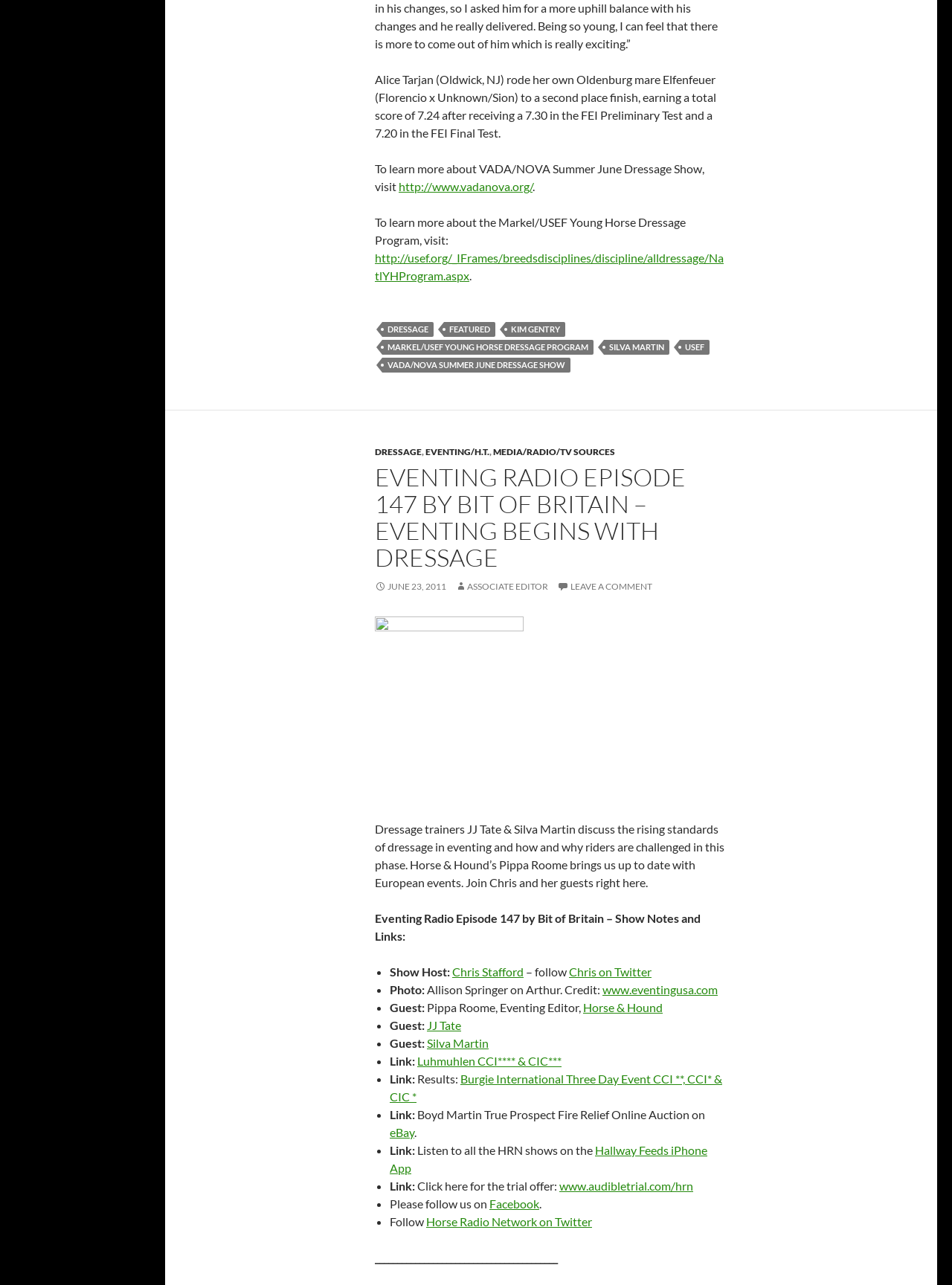Kindly determine the bounding box coordinates for the area that needs to be clicked to execute this instruction: "Visit the Markel/USEF Young Horse Dressage Program website".

[0.394, 0.195, 0.76, 0.22]